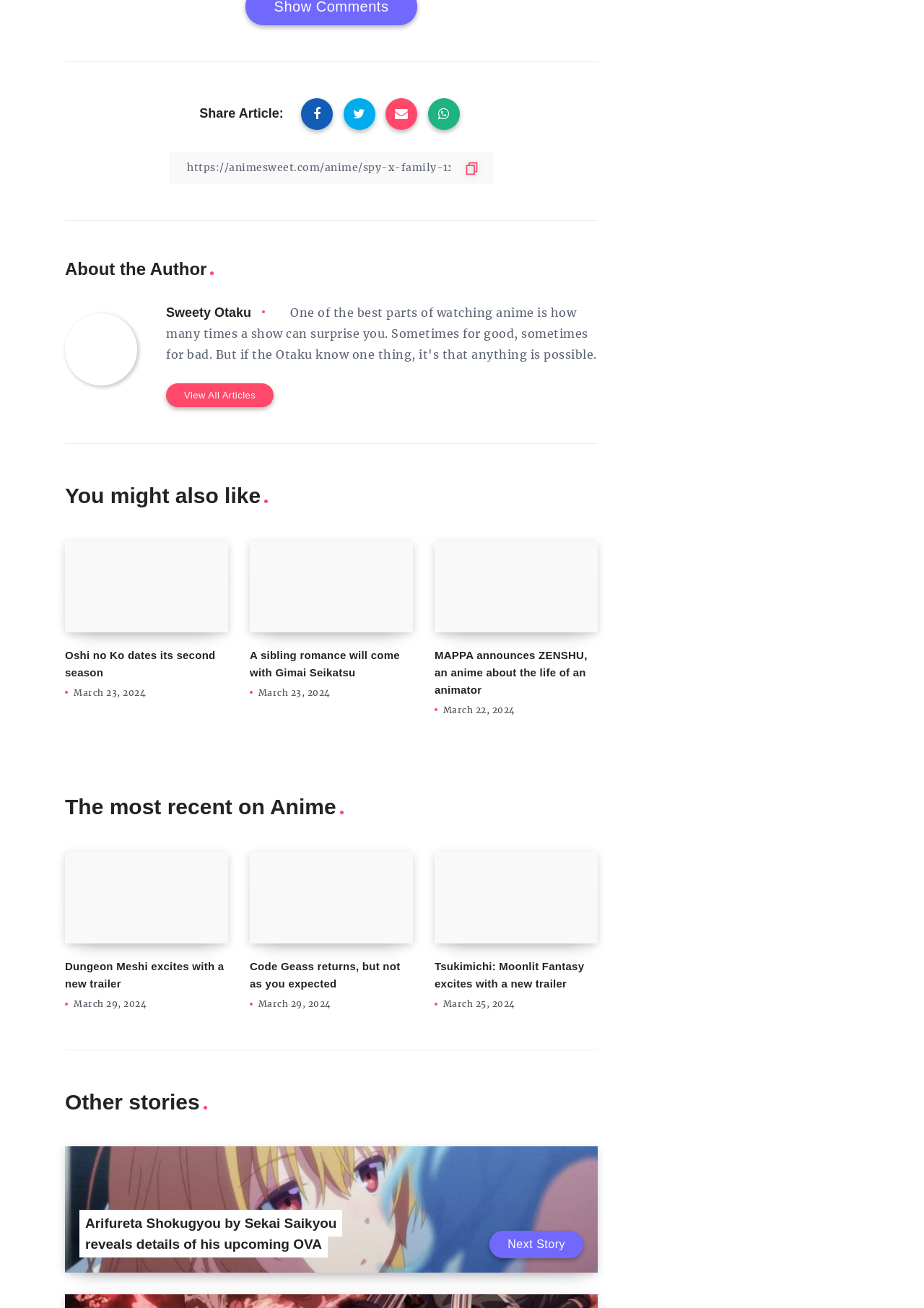How many social media links are available?
Using the image, answer in one word or phrase.

4